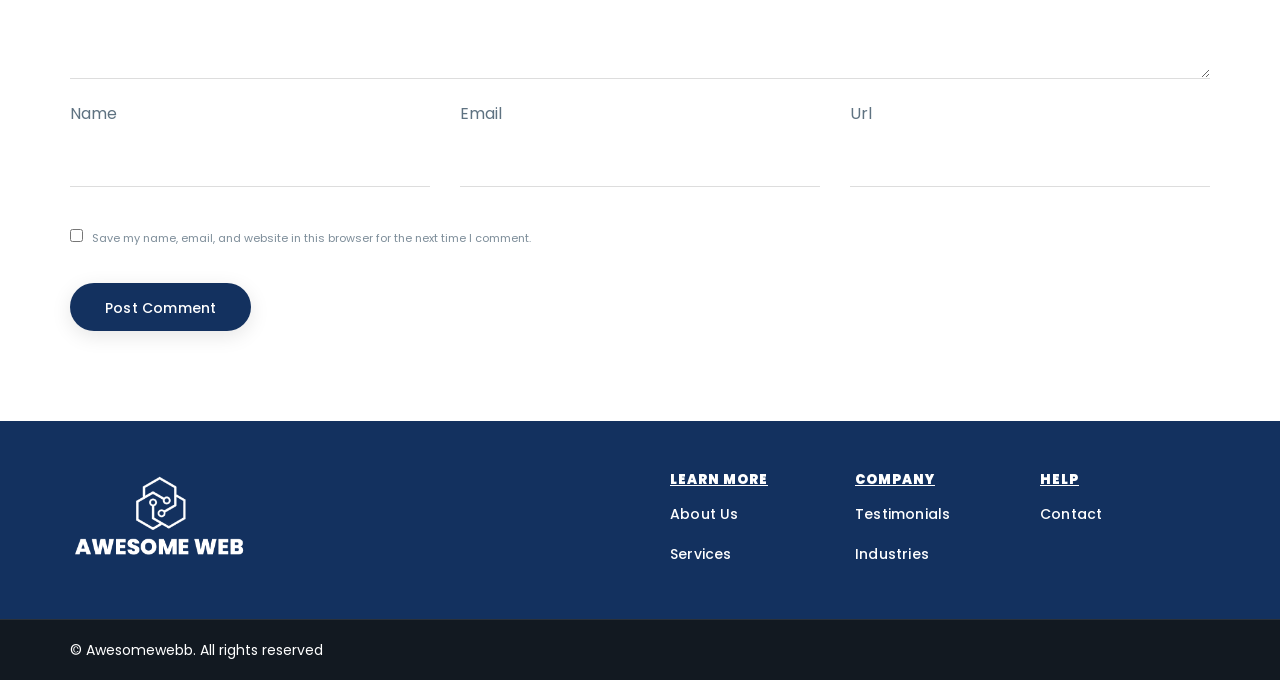Respond to the following question with a brief word or phrase:
How many links are under the 'COMPANY' heading?

2